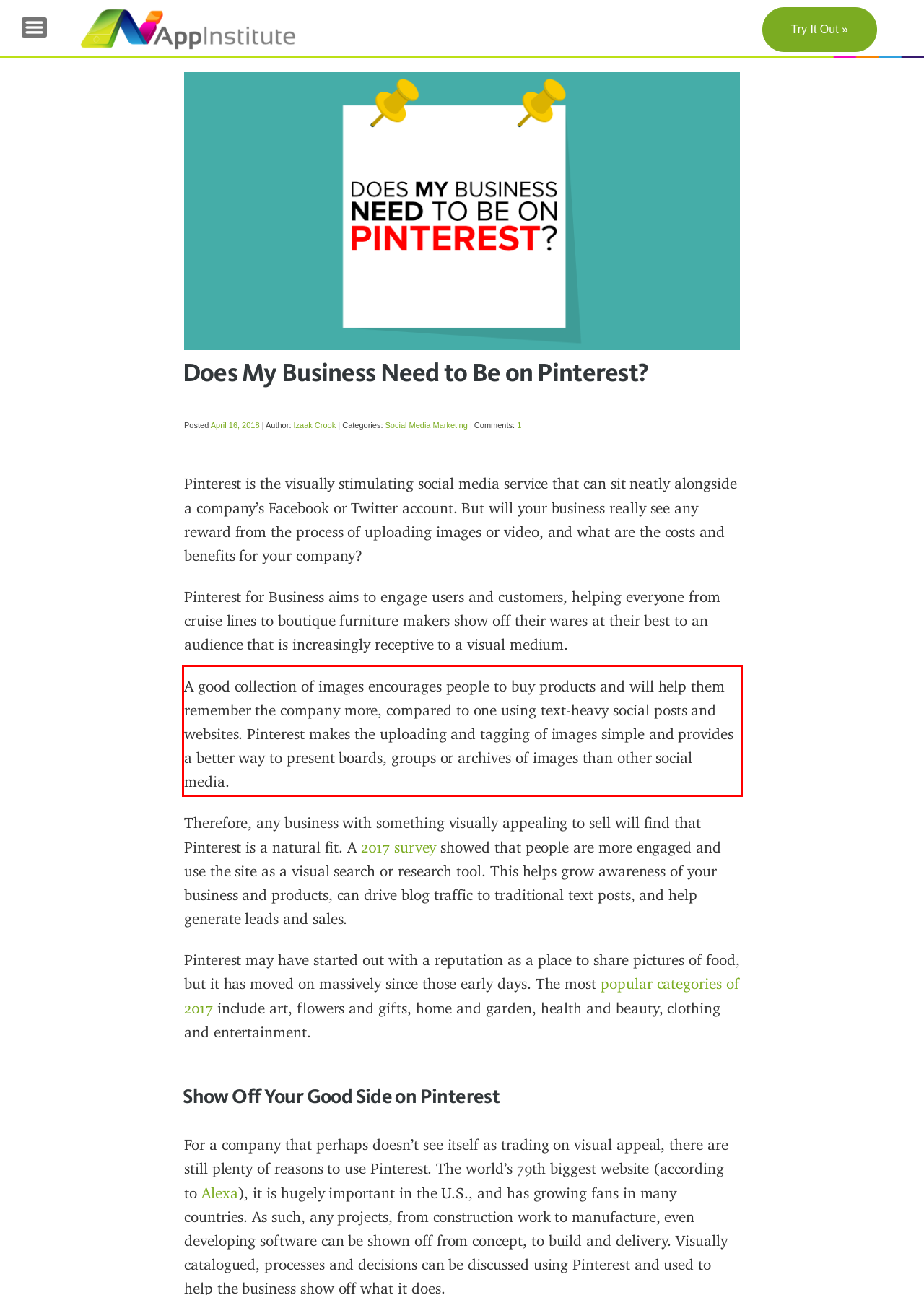In the given screenshot, locate the red bounding box and extract the text content from within it.

A good collection of images encourages people to buy products and will help them remember the company more, compared to one using text-heavy social posts and websites. Pinterest makes the uploading and tagging of images simple and provides a better way to present boards, groups or archives of images than other social media.